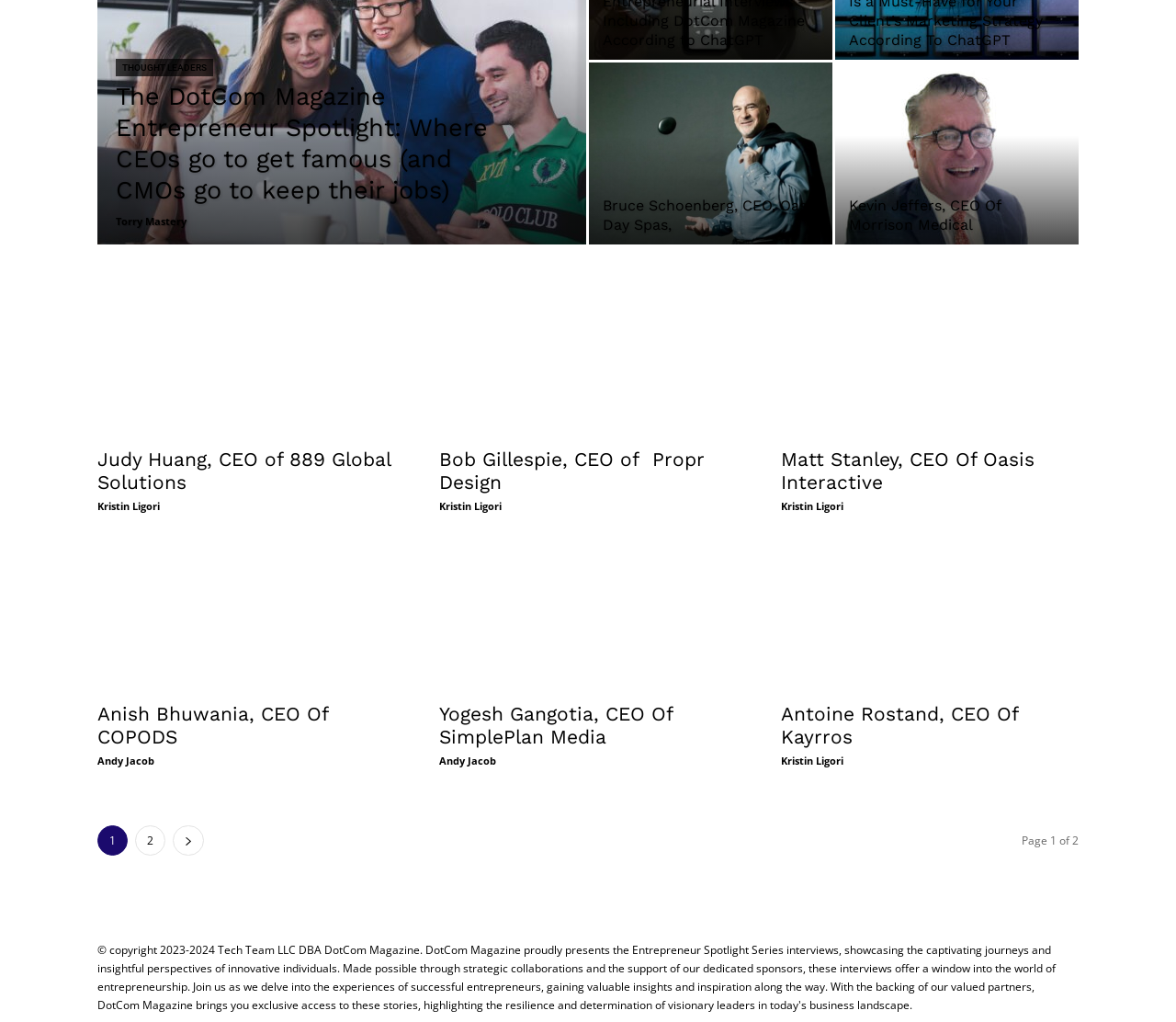Please specify the bounding box coordinates of the clickable region to carry out the following instruction: "Click on the link to learn about Torry Mastery". The coordinates should be four float numbers between 0 and 1, in the format [left, top, right, bottom].

[0.098, 0.21, 0.159, 0.223]